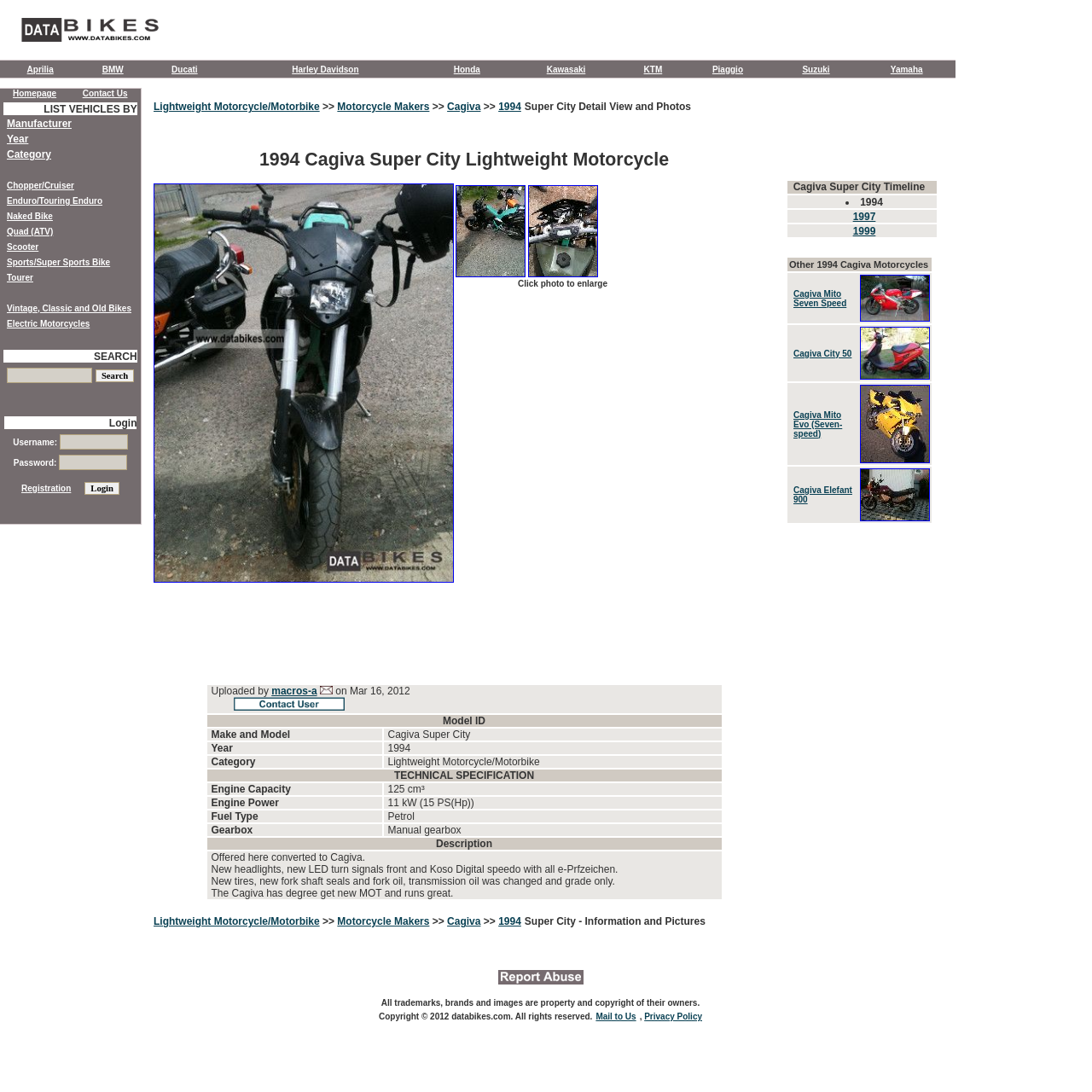What is the year of the motorcycle?
Using the image provided, answer with just one word or phrase.

1994